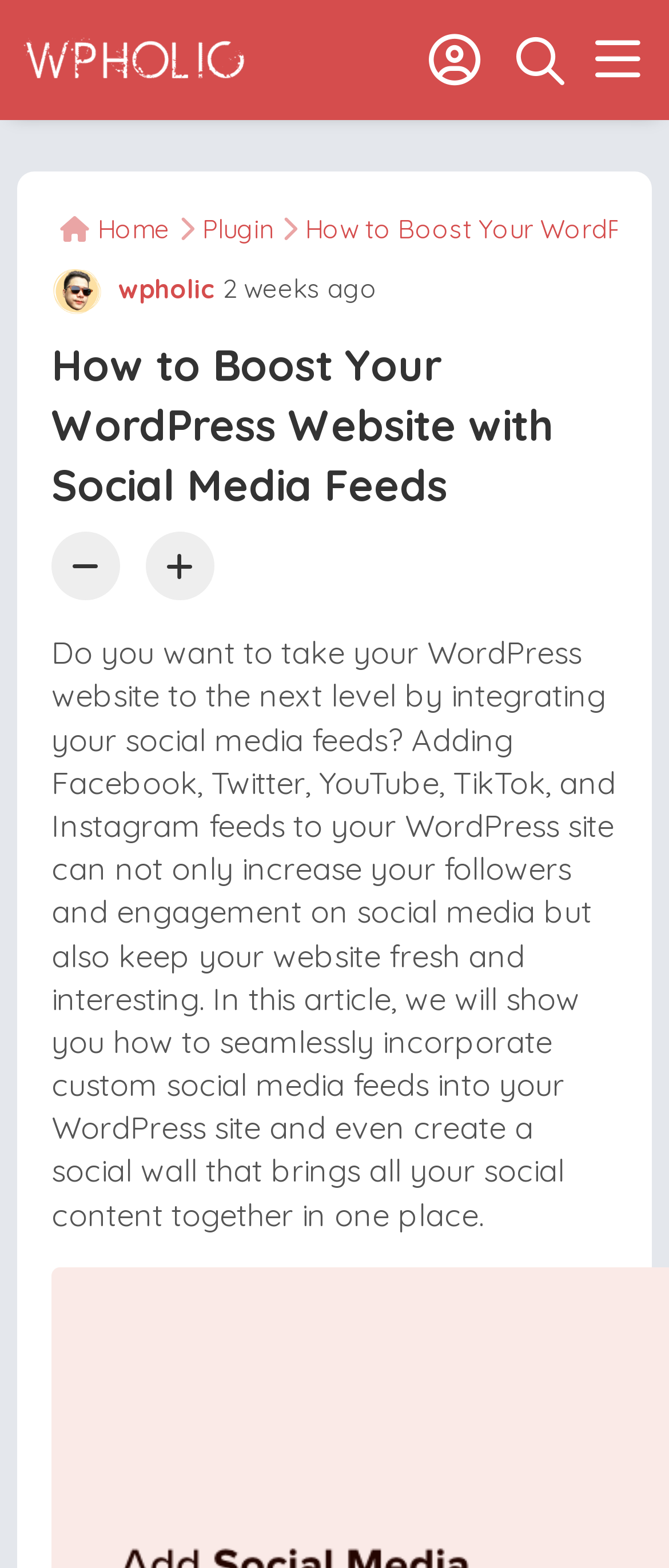What is the shape of the button with the '+' symbol?
Please respond to the question with a detailed and informative answer.

The button with the '+' symbol is a rectangular button located near the top of the webpage. Its bounding box coordinates are [0.218, 0.339, 0.321, 0.383], which indicate a rectangular shape.